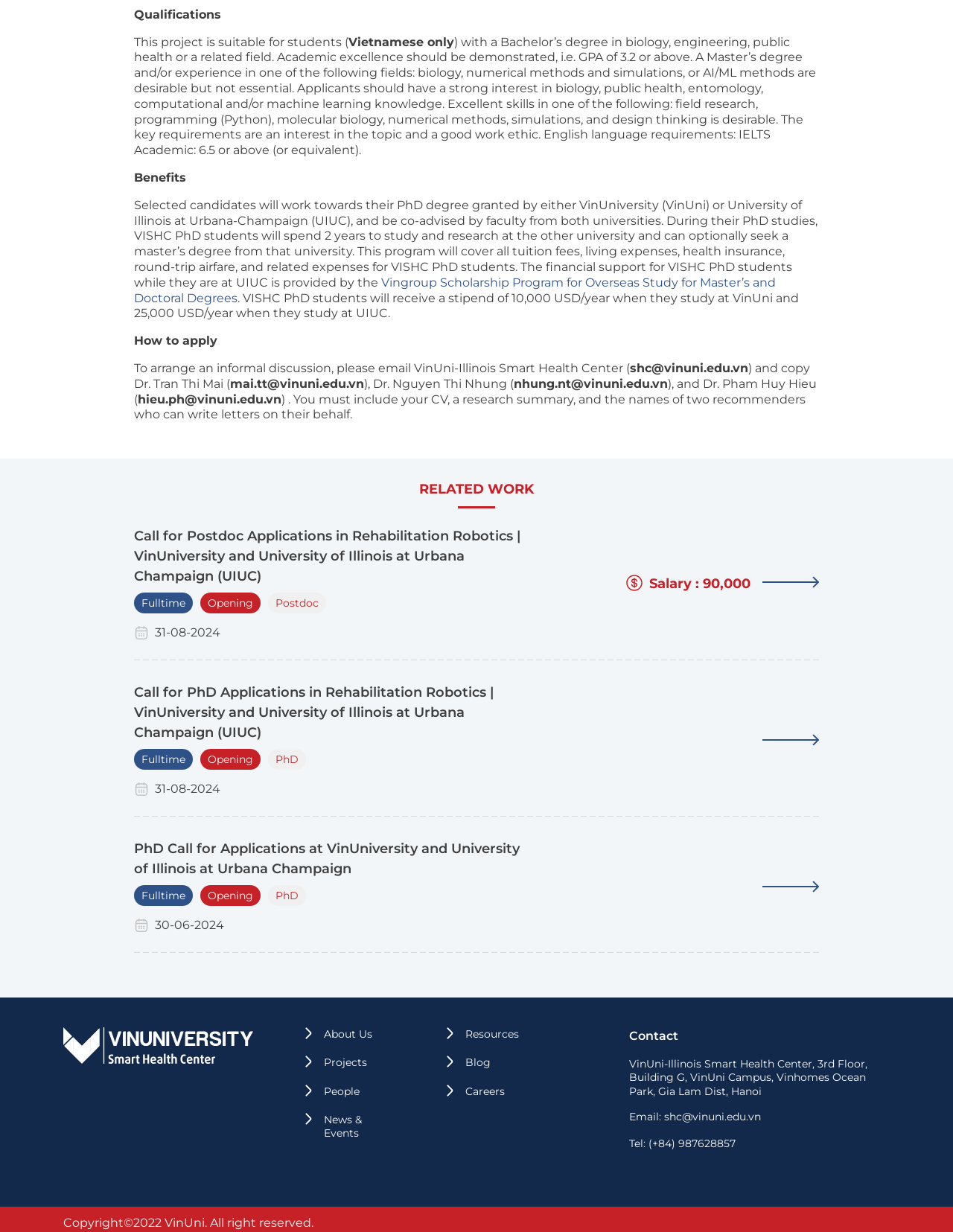Pinpoint the bounding box coordinates for the area that should be clicked to perform the following instruction: "Click the 'PhD Call for Applications at VinUniversity and University of Illinois at Urbana Champaign' link".

[0.141, 0.682, 0.545, 0.712]